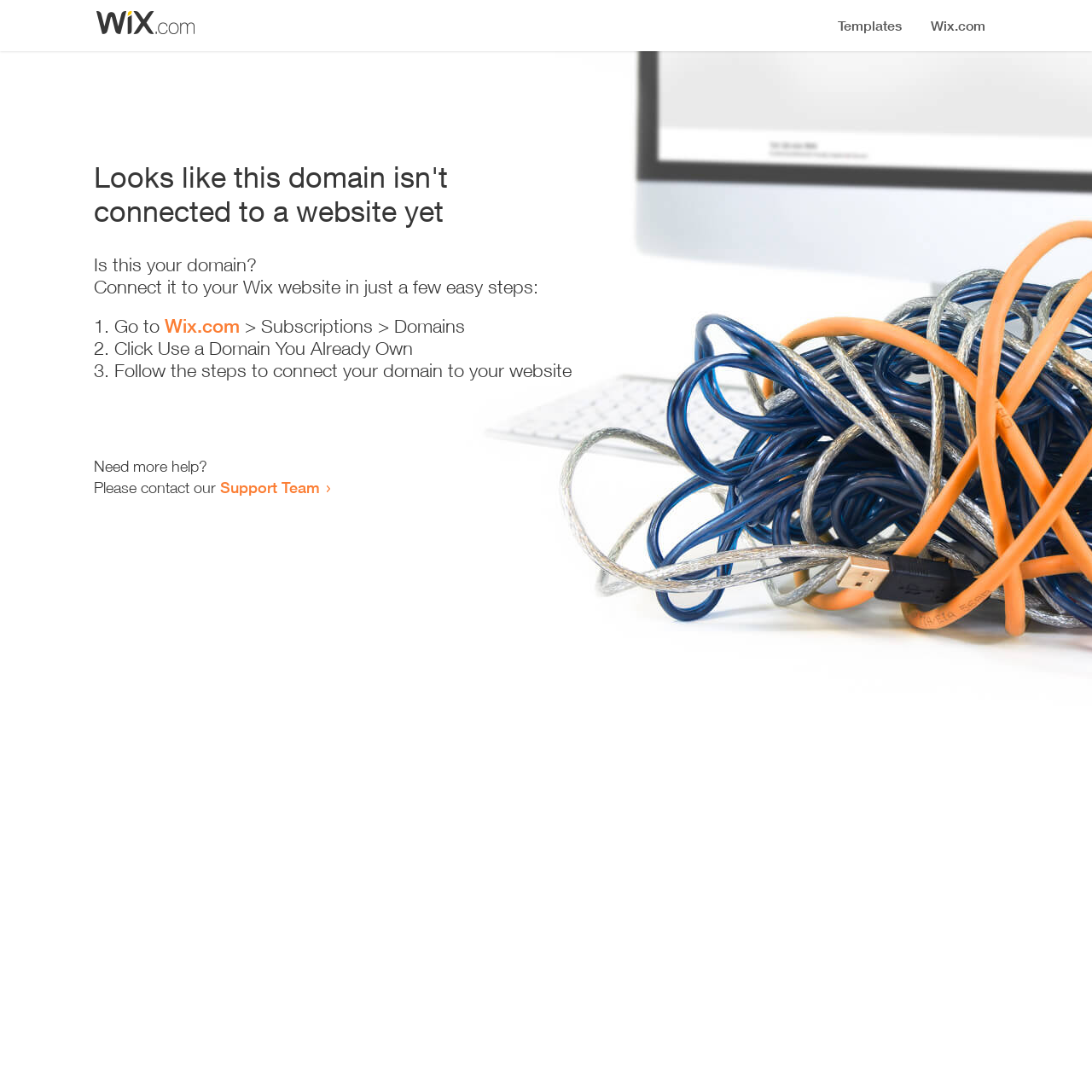Give a one-word or phrase response to the following question: How many steps are required to connect the domain?

3